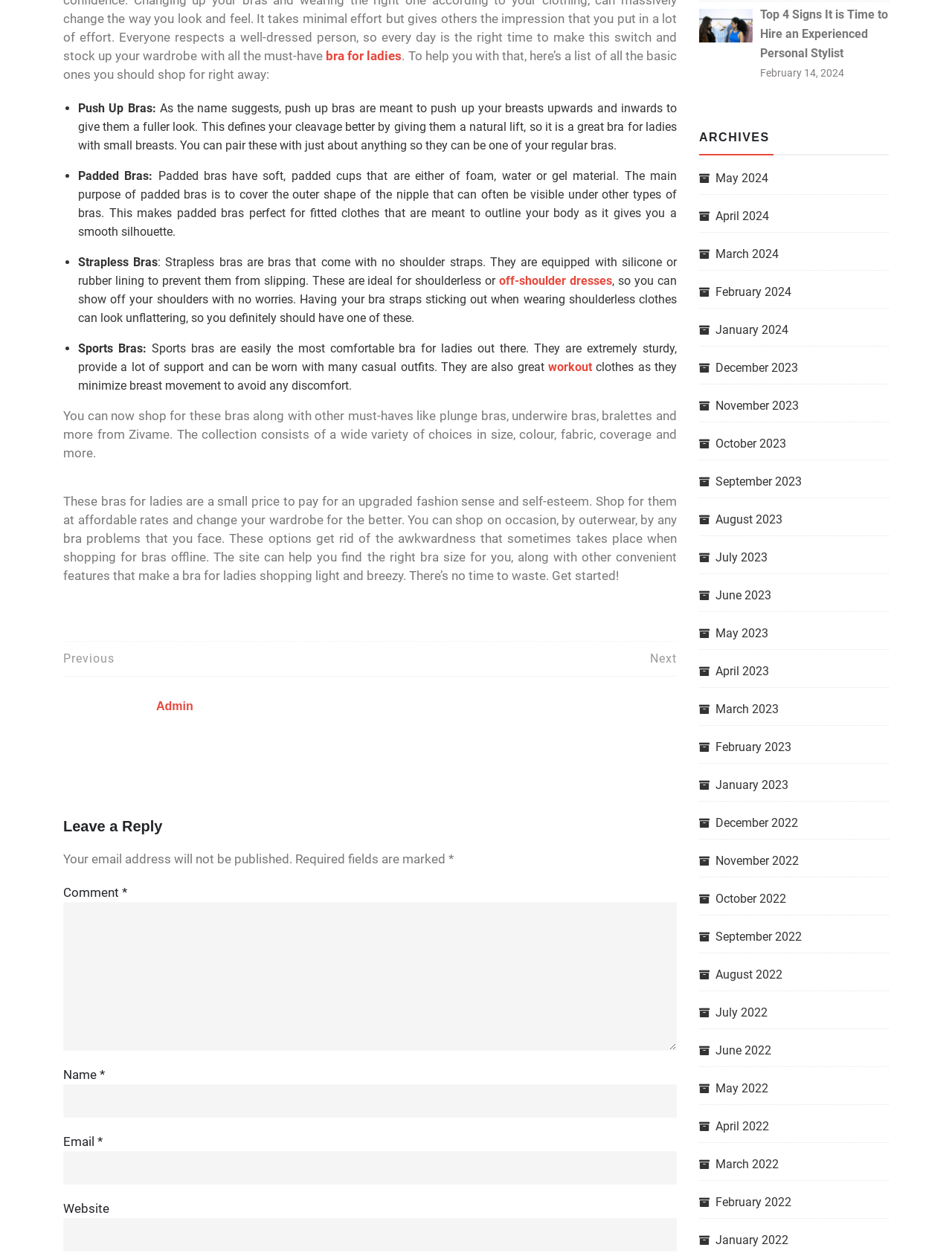Show the bounding box coordinates for the HTML element described as: "parent_node: Email * aria-describedby="email-notes" name="email"".

[0.066, 0.917, 0.711, 0.943]